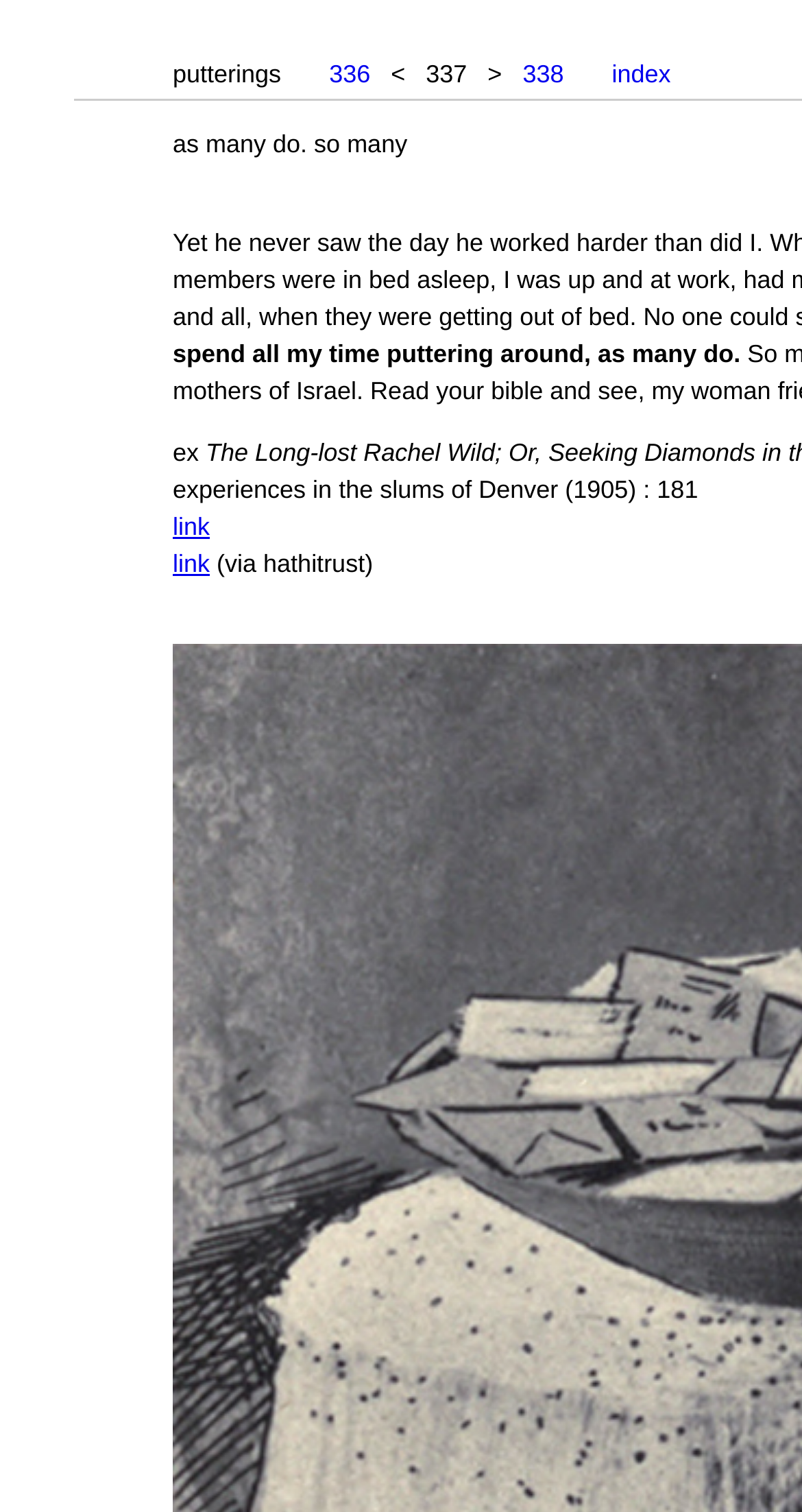How many links are there above 'as many do. so many'?
Answer the question with detailed information derived from the image.

Above the text 'as many do. so many', there are three links: '336', '338', and 'index'. These links are arranged horizontally and are separated by static text elements.